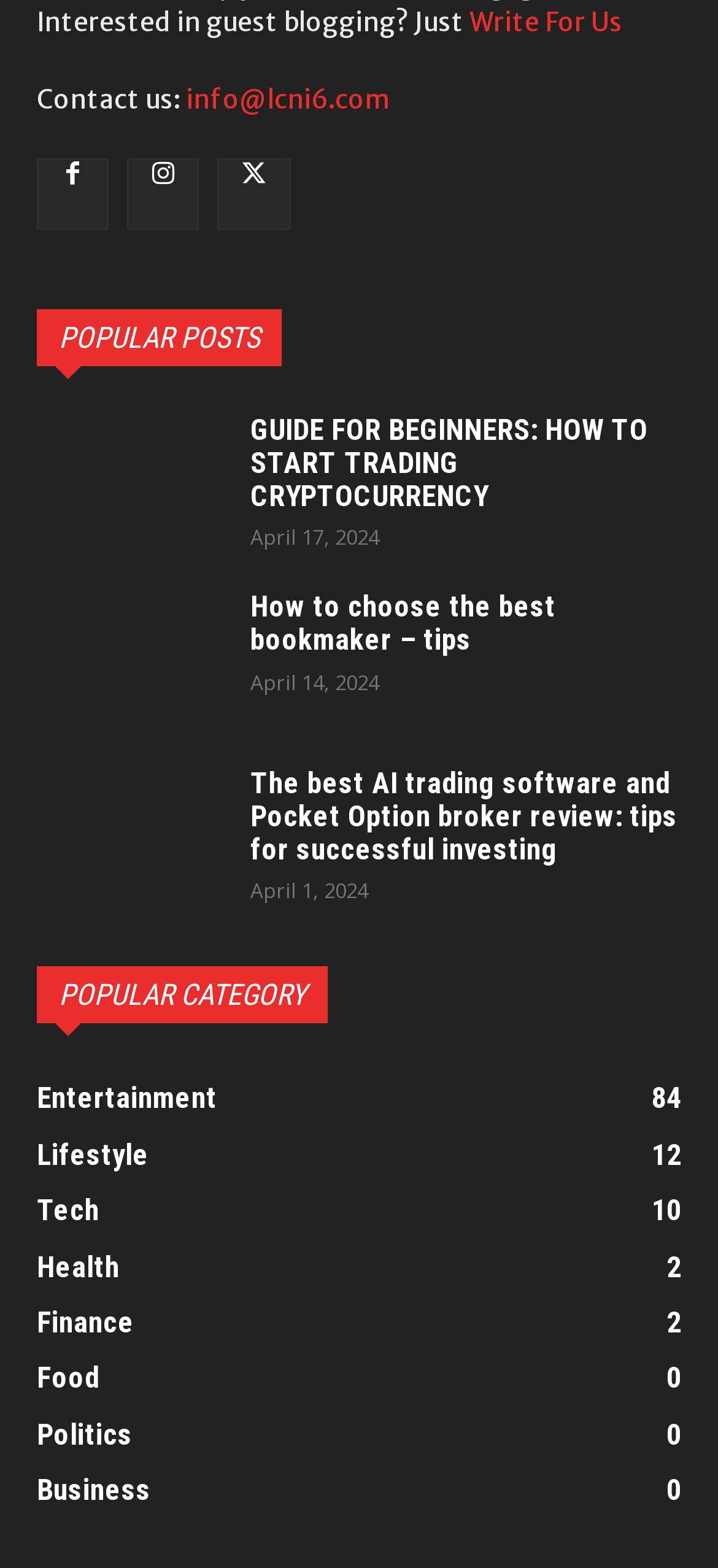Show the bounding box coordinates of the region that should be clicked to follow the instruction: "Read GUIDE FOR BEGINNERS: HOW TO START TRADING CRYPTOCURRENCY."

[0.051, 0.265, 0.308, 0.347]